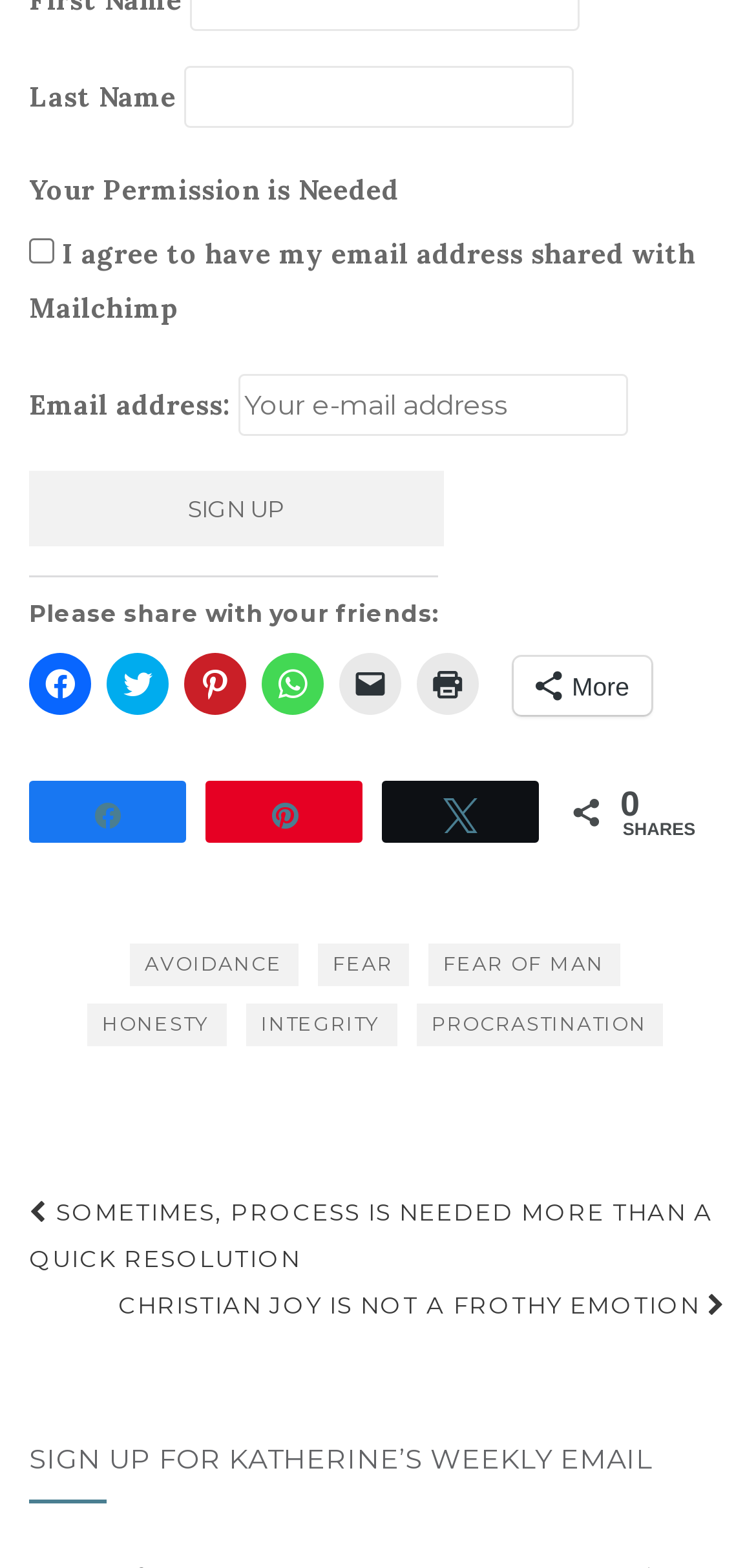Please specify the bounding box coordinates of the clickable section necessary to execute the following command: "Enter last name".

[0.244, 0.042, 0.759, 0.082]